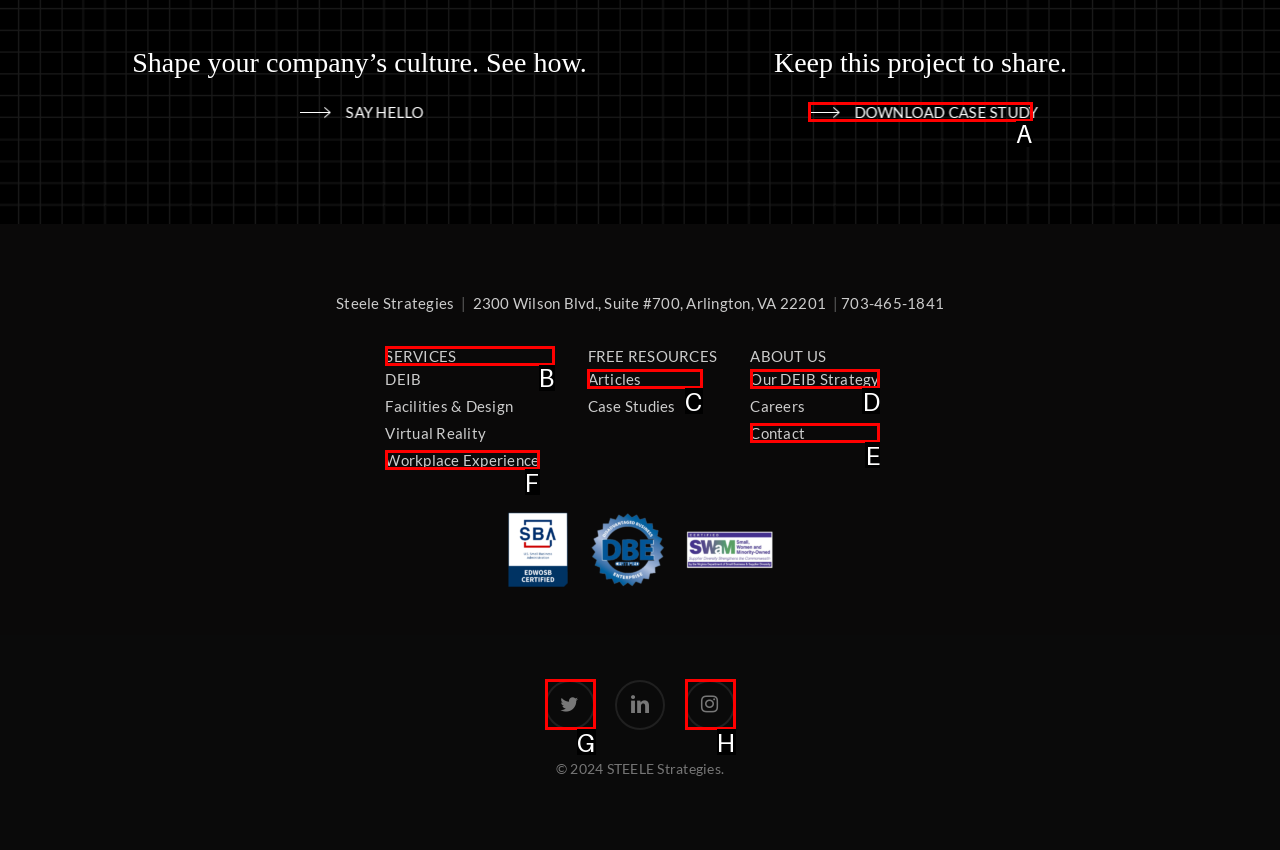Which letter corresponds to the correct option to complete the task: Visit the 'SERVICES' page?
Answer with the letter of the chosen UI element.

B